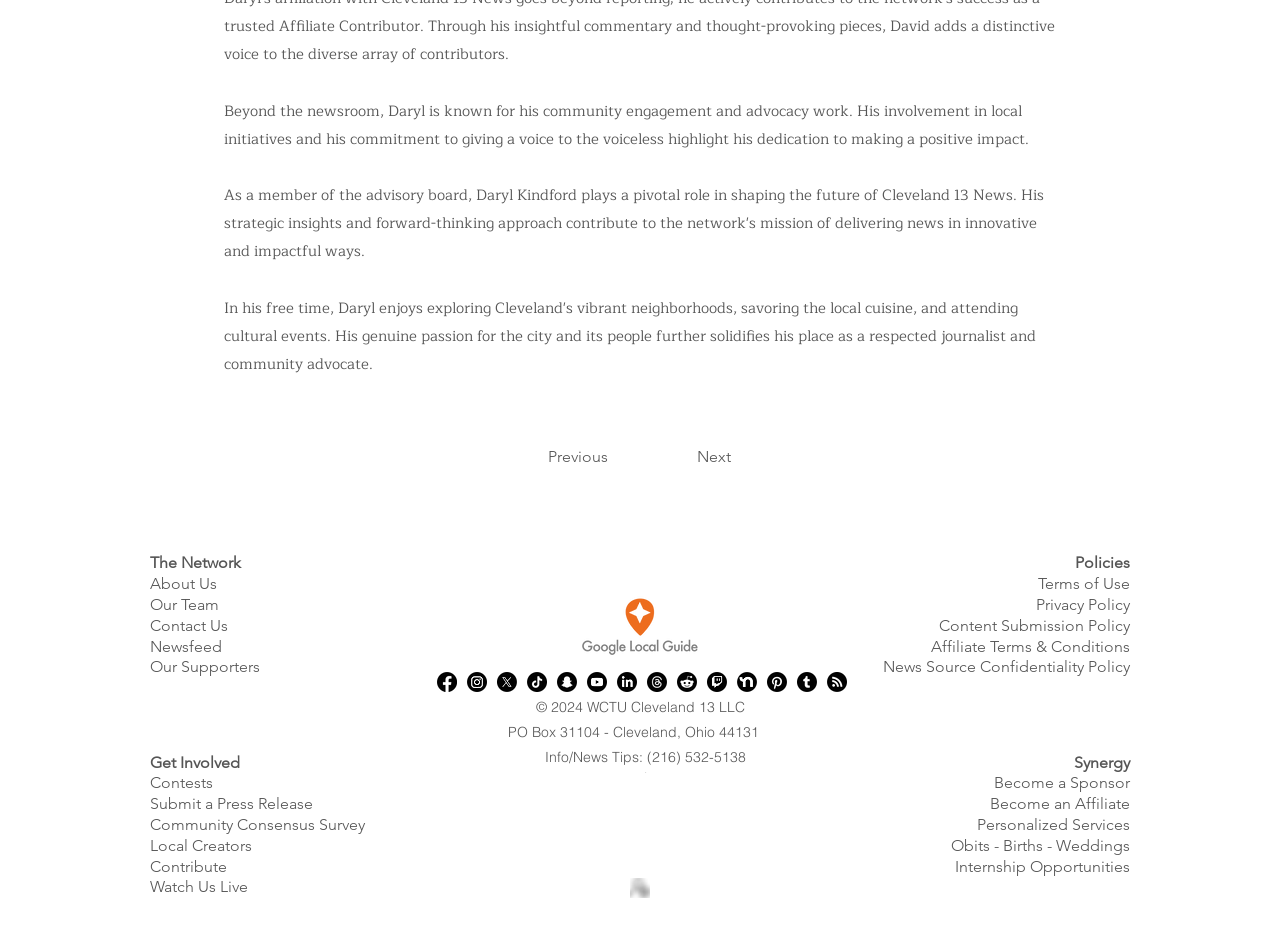Can you show the bounding box coordinates of the region to click on to complete the task described in the instruction: "Go to About Us page"?

[0.117, 0.61, 0.17, 0.63]